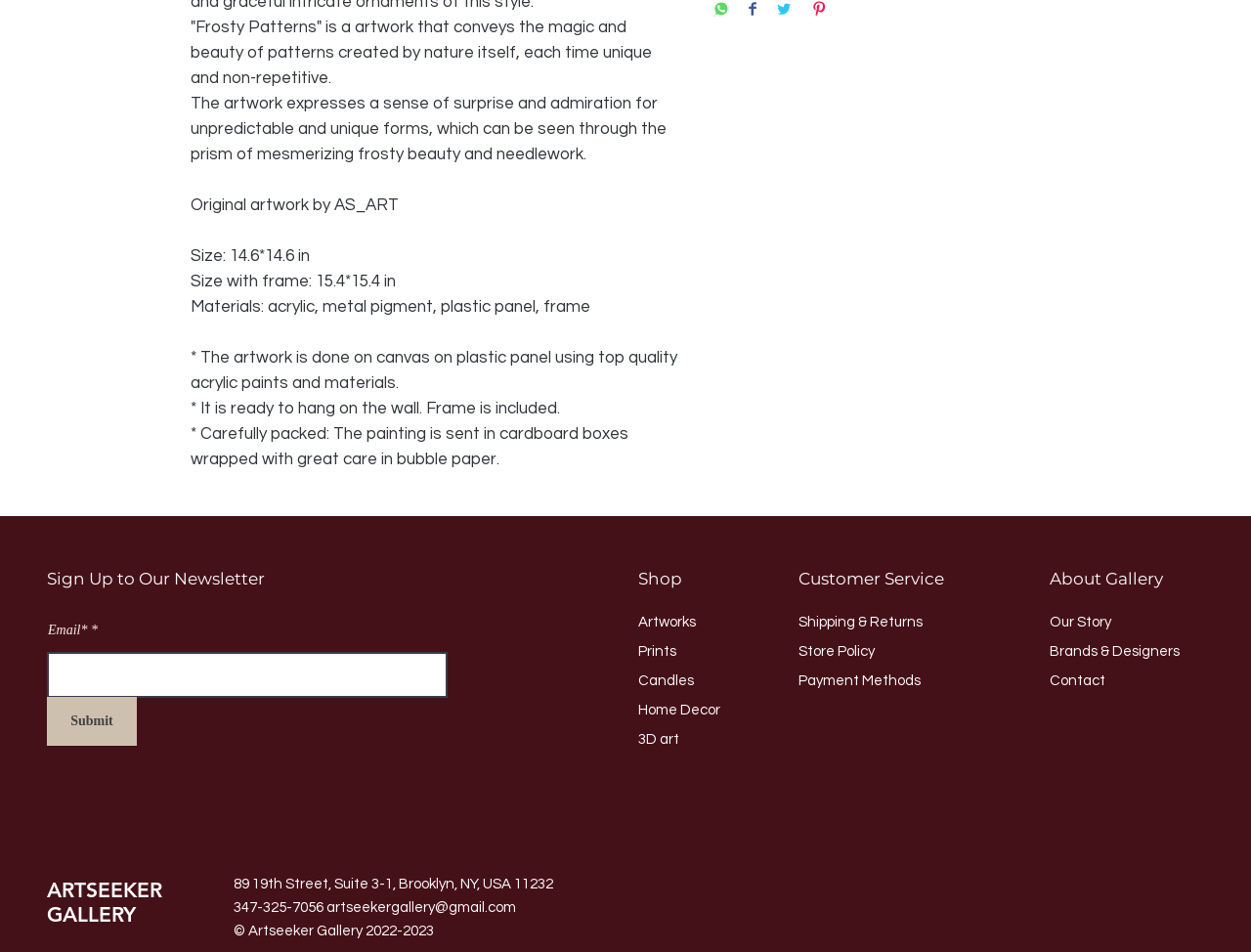Determine the bounding box coordinates of the element's region needed to click to follow the instruction: "Contact us". Provide these coordinates as four float numbers between 0 and 1, formatted as [left, top, right, bottom].

[0.839, 0.707, 0.883, 0.723]